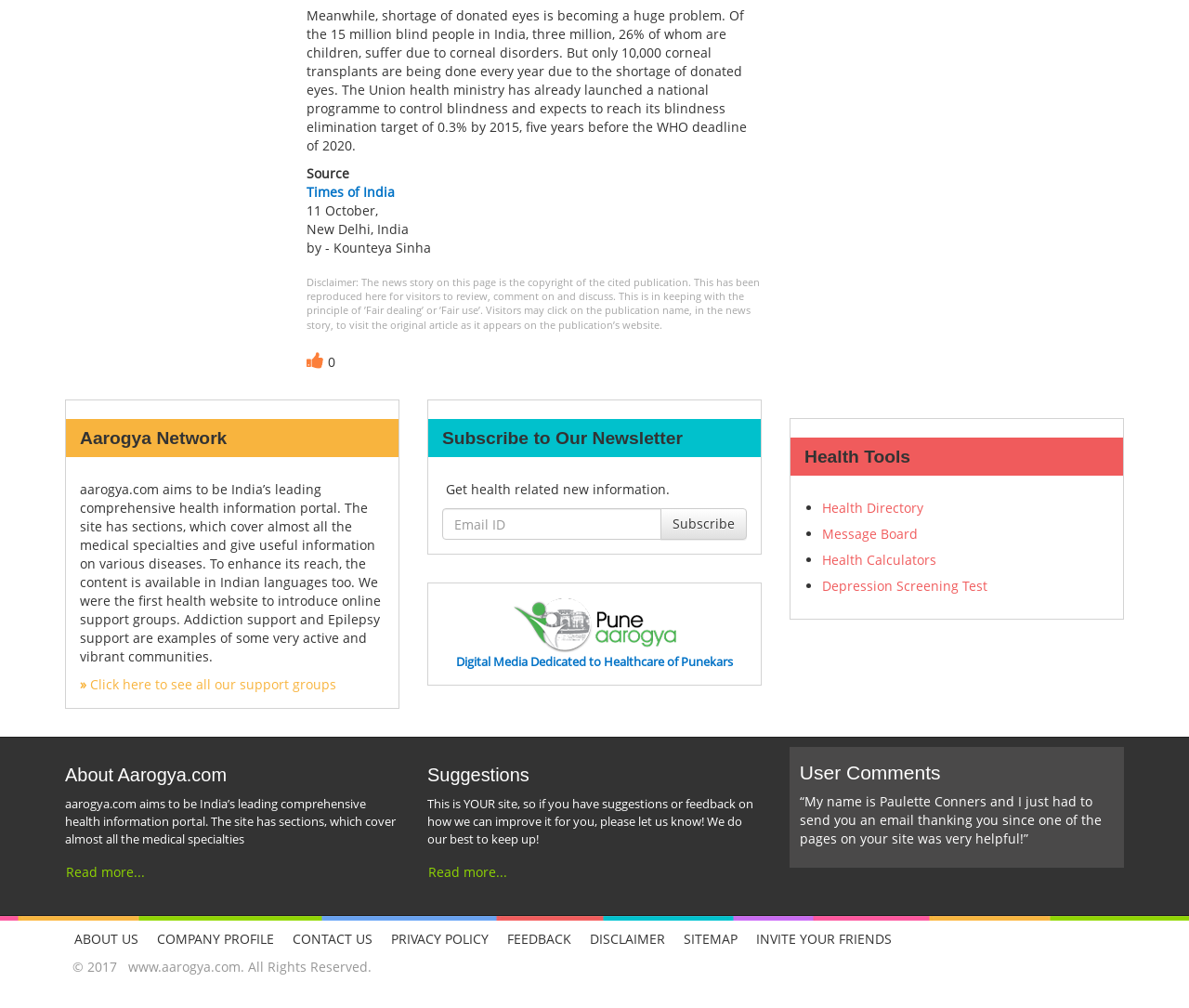Carefully examine the image and provide an in-depth answer to the question: What type of support groups are mentioned on the webpage?

According to the webpage content, aarogya.com has online support groups, including Addiction support and Epilepsy support, which are mentioned as examples of very active and vibrant communities.